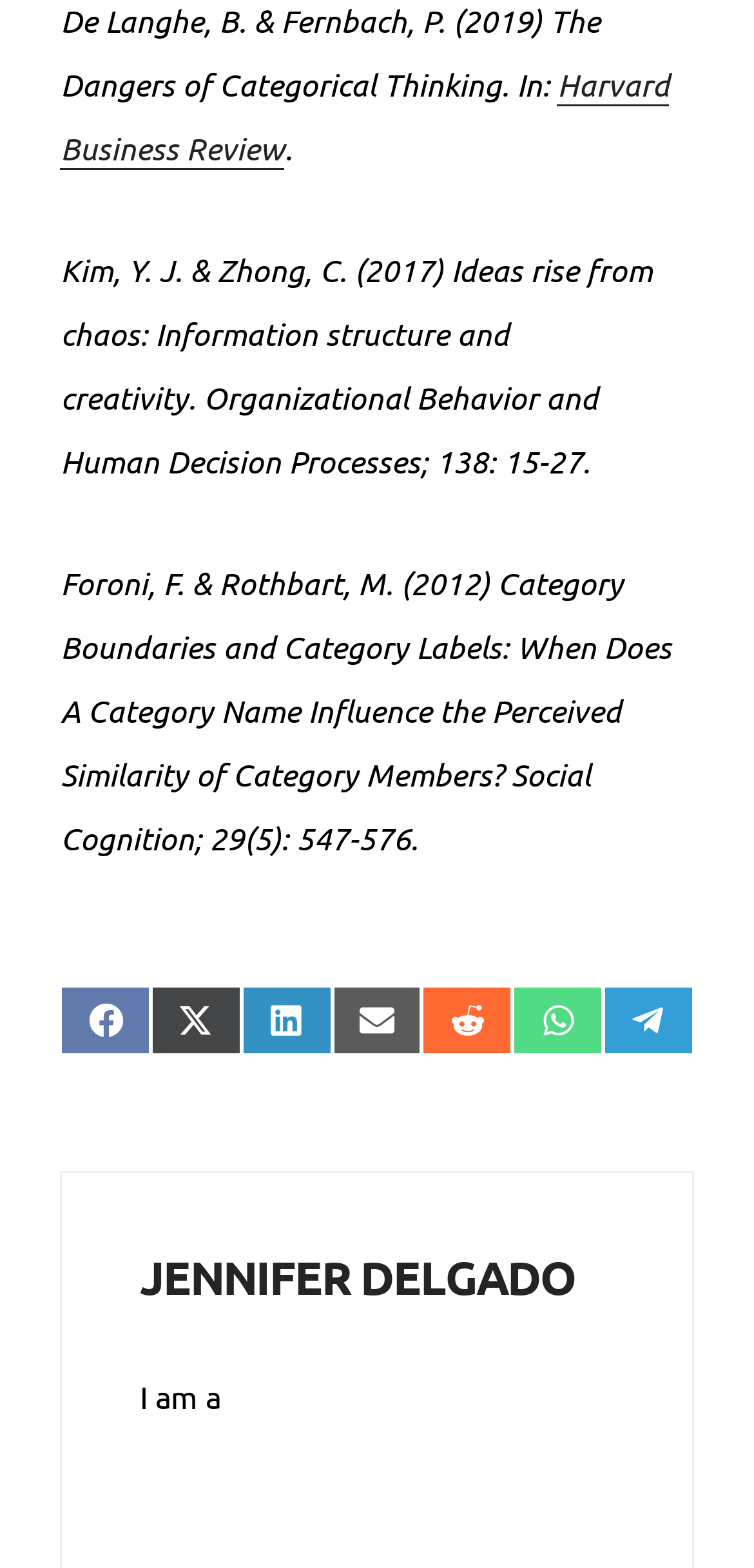Provide a thorough and detailed response to the question by examining the image: 
How many references are listed?

I counted the number of references listed on the webpage, which are the citations of academic papers. There are five references in total, each with its own title, authors, and publication information.